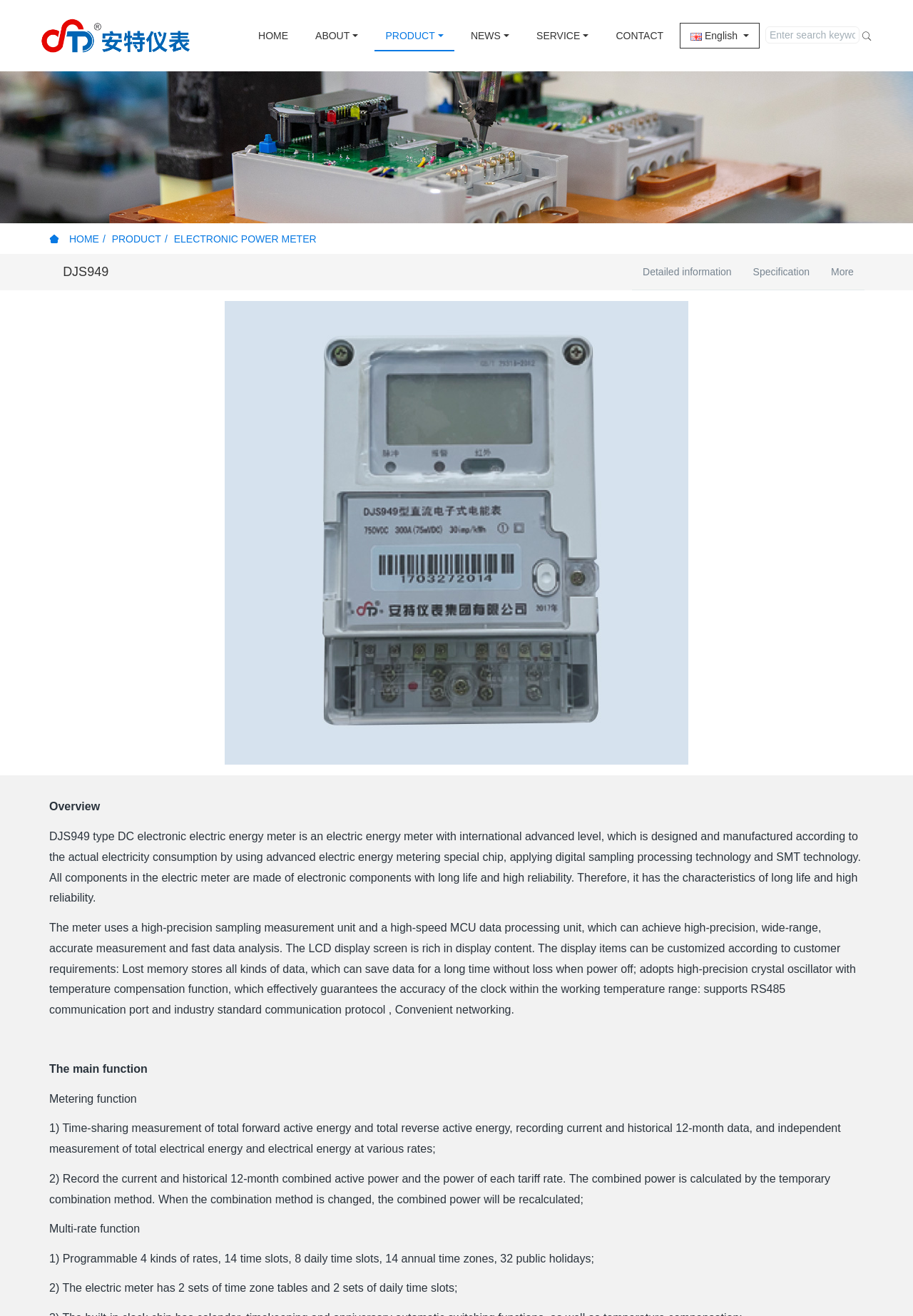Locate the bounding box coordinates of the segment that needs to be clicked to meet this instruction: "Go to the PRODUCT page".

[0.411, 0.0, 0.498, 0.054]